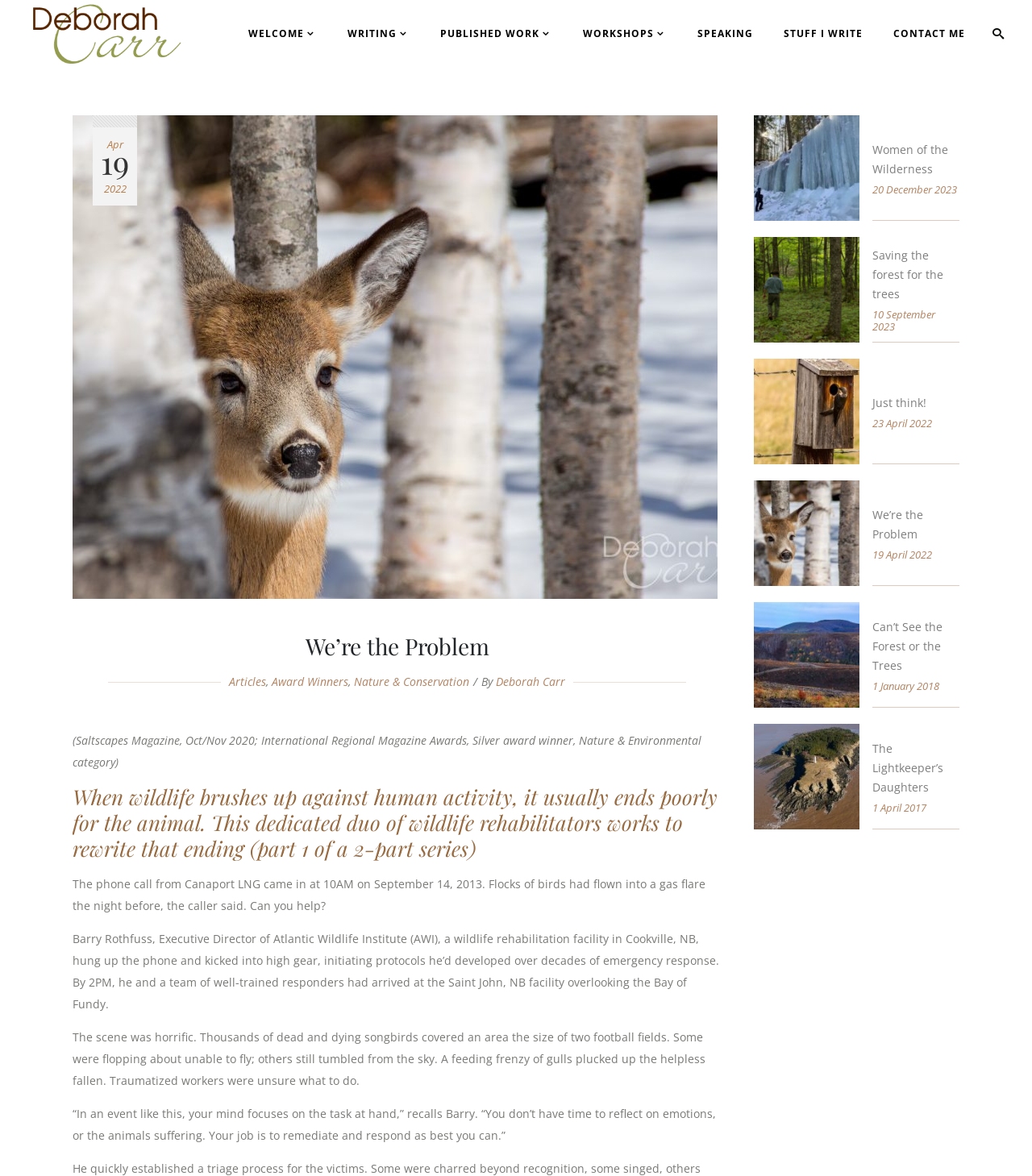Please determine the bounding box coordinates of the area that needs to be clicked to complete this task: 'Go to WELCOME page'. The coordinates must be four float numbers between 0 and 1, formatted as [left, top, right, bottom].

[0.226, 0.0, 0.322, 0.057]